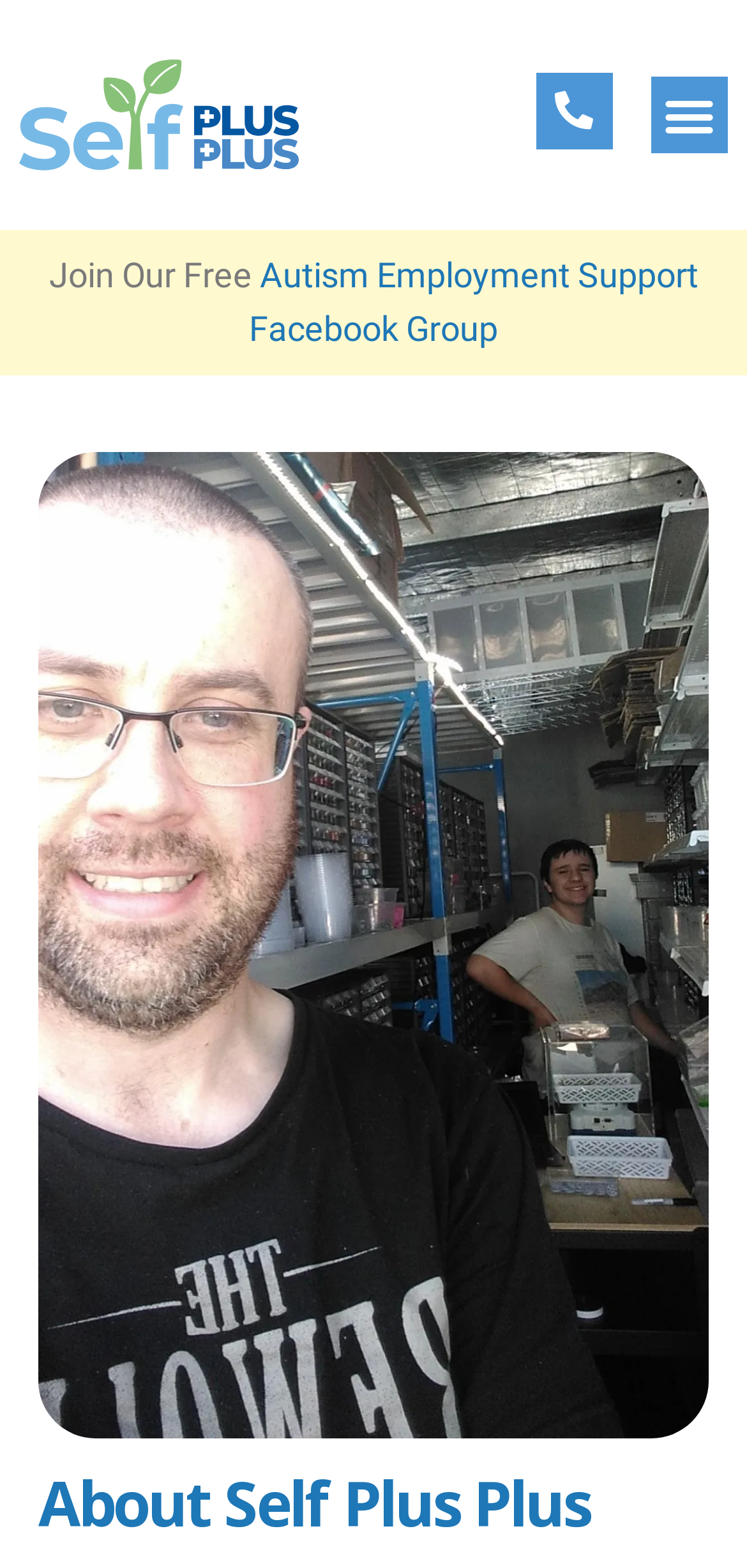Answer the question with a single word or phrase: 
What is the topic of the Facebook group mentioned on the page?

Autism Employment Support